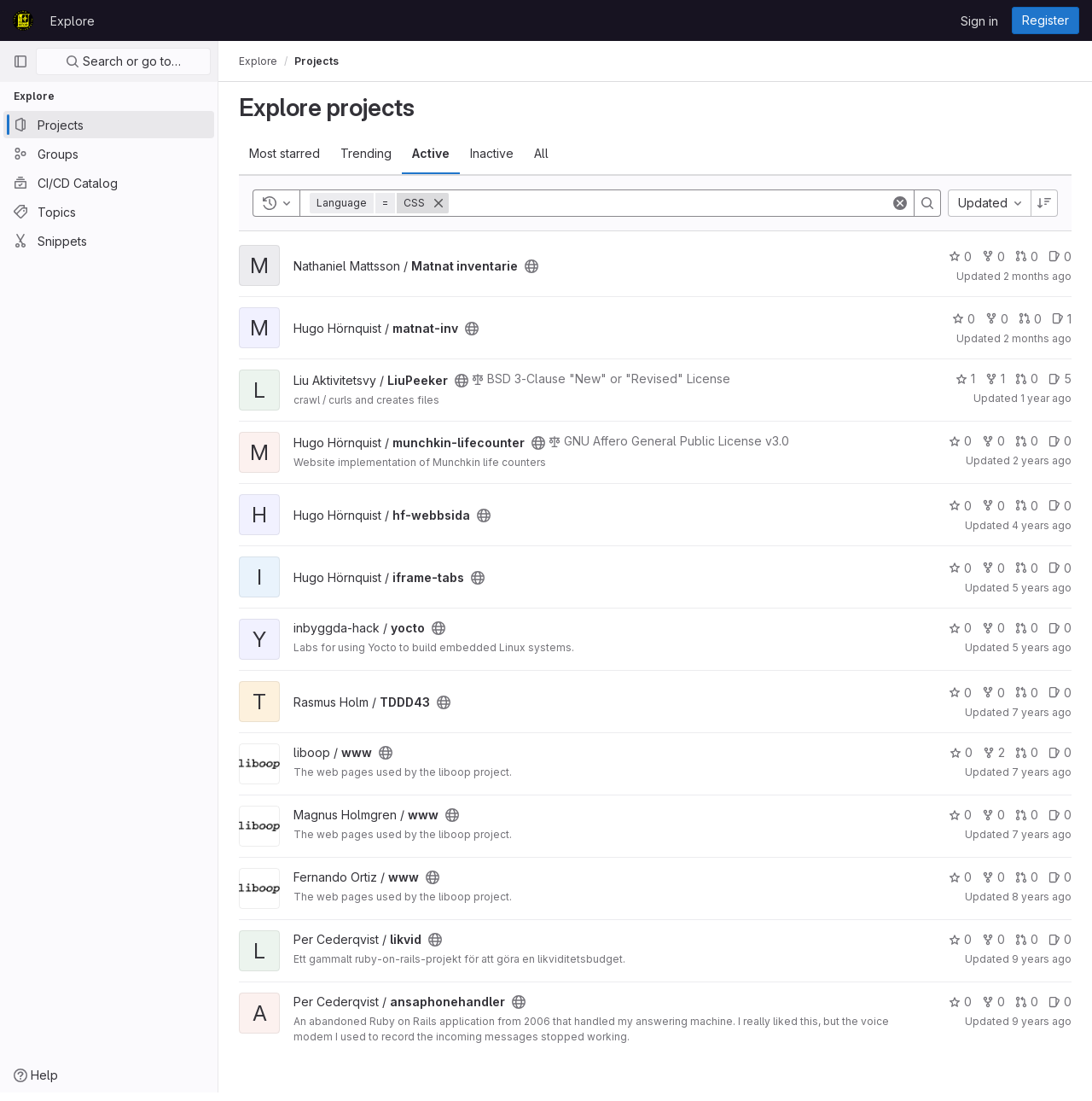Generate a comprehensive description of the webpage content.

The webpage is the GitLab Community Edition, which appears to be a project exploration page. At the top, there is a navigation bar with links to the homepage, explore, sign in, and register. Below this, there is a primary navigation sidebar with a search bar and links to explore, projects, groups, CI/CD catalog, topics, and snippets.

The main content area is divided into two sections. The top section has a heading "Explore projects" and a tab list with options for most starred, trending, active, inactive, and all projects. Below this, there is a group of buttons and a dropdown menu for filtering projects by language.

The main content section is a list of project cards, each with a heading, a link to the project, and information about the project's visibility, last updated time, and other details. Each project card also has a set of buttons and images, including a star button, a link to the project, and an image indicating the project's visibility.

There are multiple project cards listed, each with similar information and buttons. The projects are listed in a grid layout, with multiple columns and rows. The webpage also has a breadcrumbs navigation bar at the top, which shows the current location as "Explore projects" > "Projects".